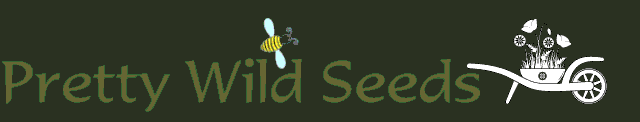What type of business is Pretty Wild Seeds?
Based on the screenshot, give a detailed explanation to answer the question.

According to the caption, Pretty Wild Seeds is a family-run business that specializes in a variety of seeds, including wildflowers, vegetables, perennials, and more.